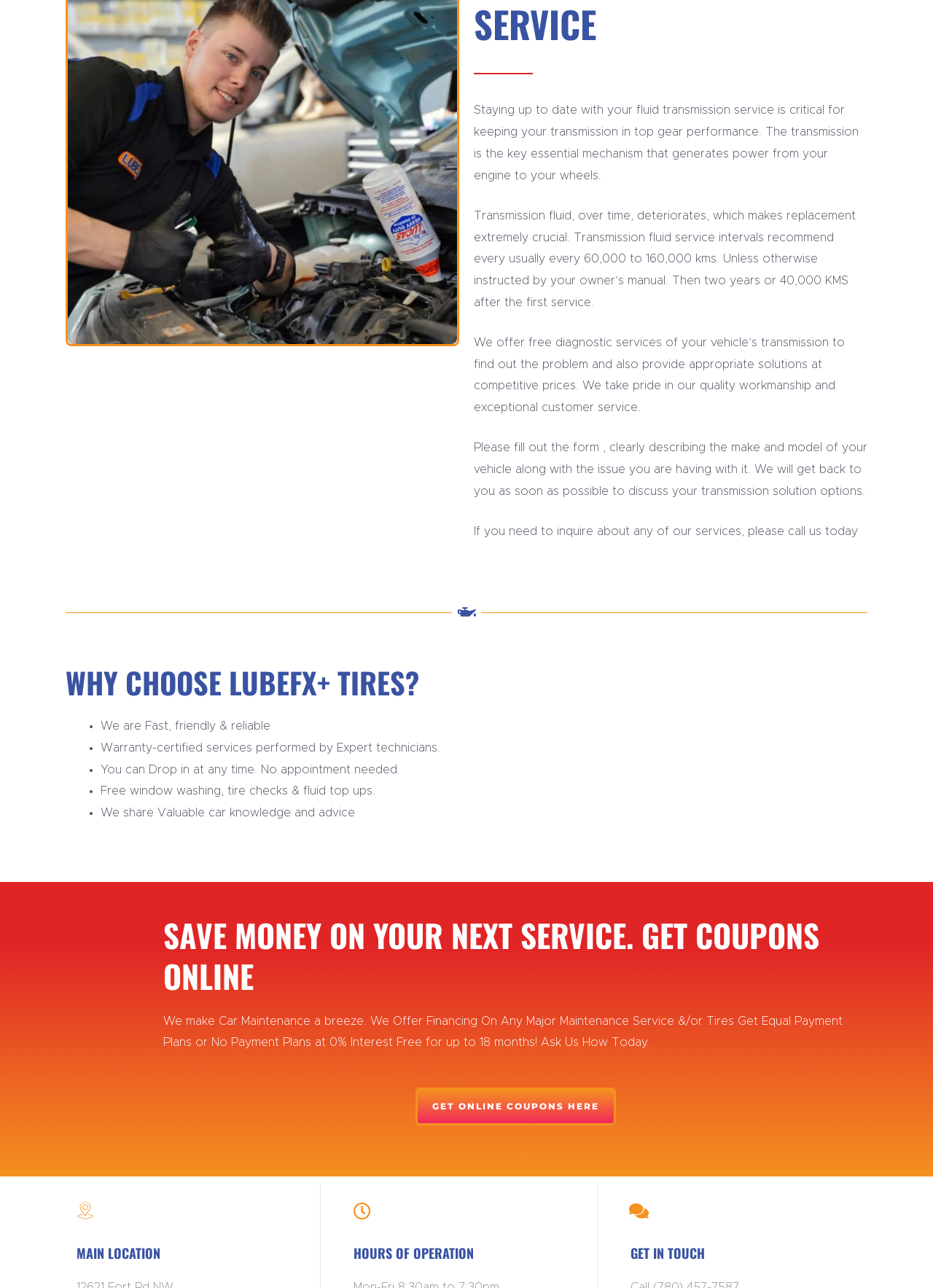Please provide a comprehensive answer to the question below using the information from the image: What is offered by LubeFX+ Tires to make car maintenance easier?

The webpage states that LubeFX+ Tires offers financing on any major maintenance service and/or tires, with equal payment plans or no payment plans at 0% interest free for up to 18 months, making car maintenance easier for customers.